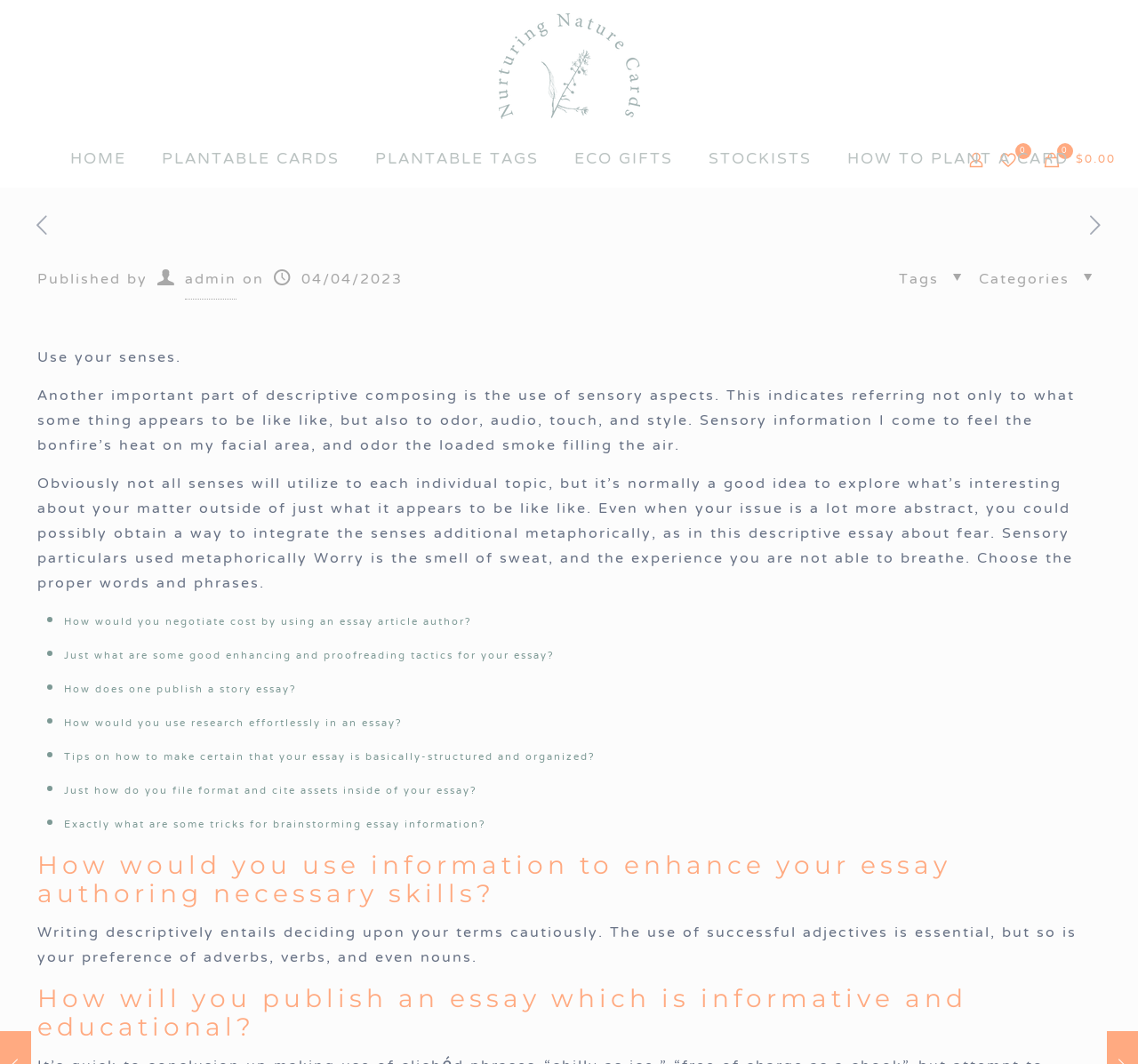Determine the bounding box coordinates of the section I need to click to execute the following instruction: "Go to the 'HOW TO PLANT A CARD' page". Provide the coordinates as four float numbers between 0 and 1, i.e., [left, top, right, bottom].

[0.729, 0.125, 0.954, 0.175]